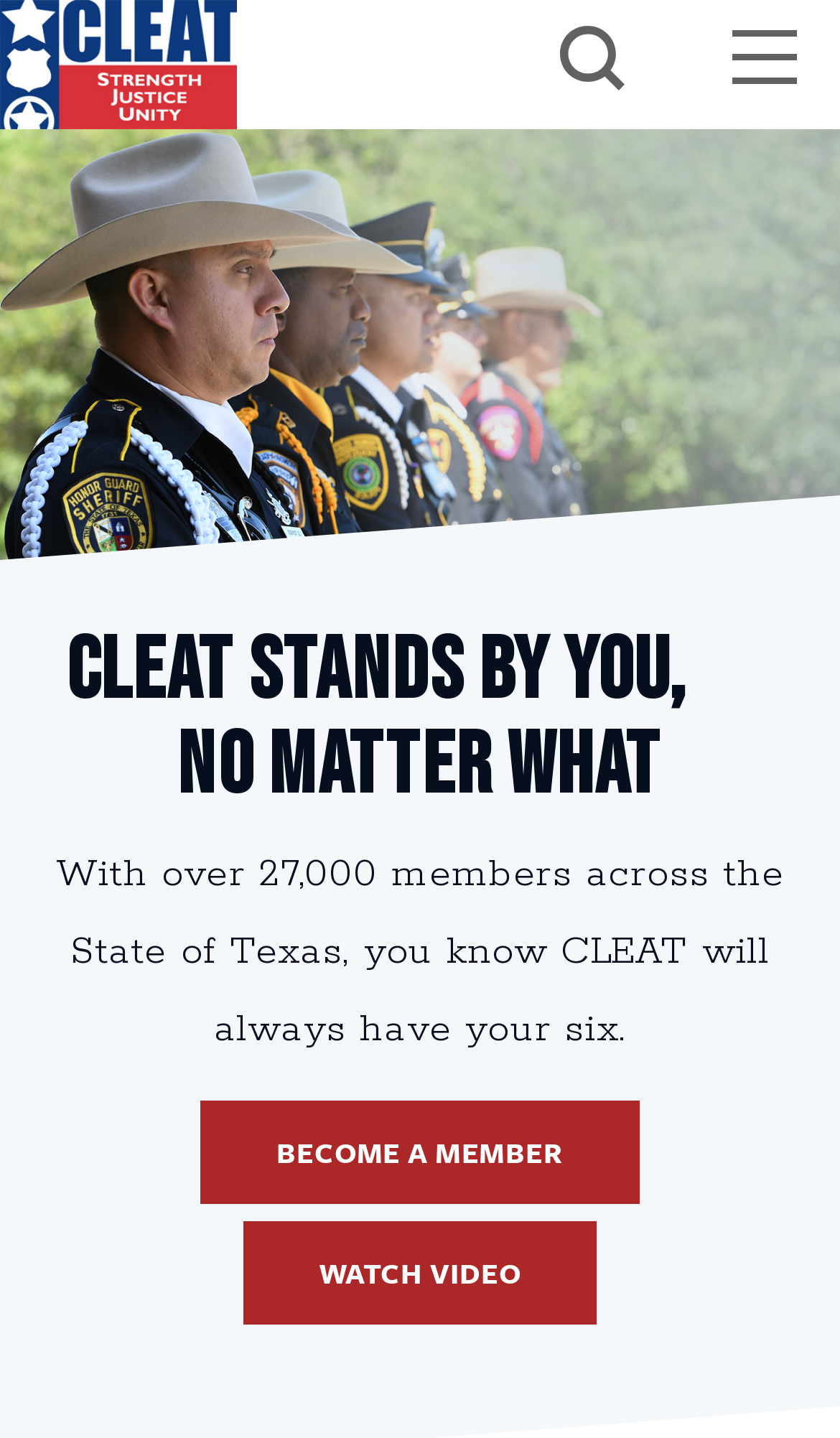Show the bounding box coordinates for the HTML element described as: "parent_node: CLEAT".

[0.667, 0.017, 0.744, 0.072]